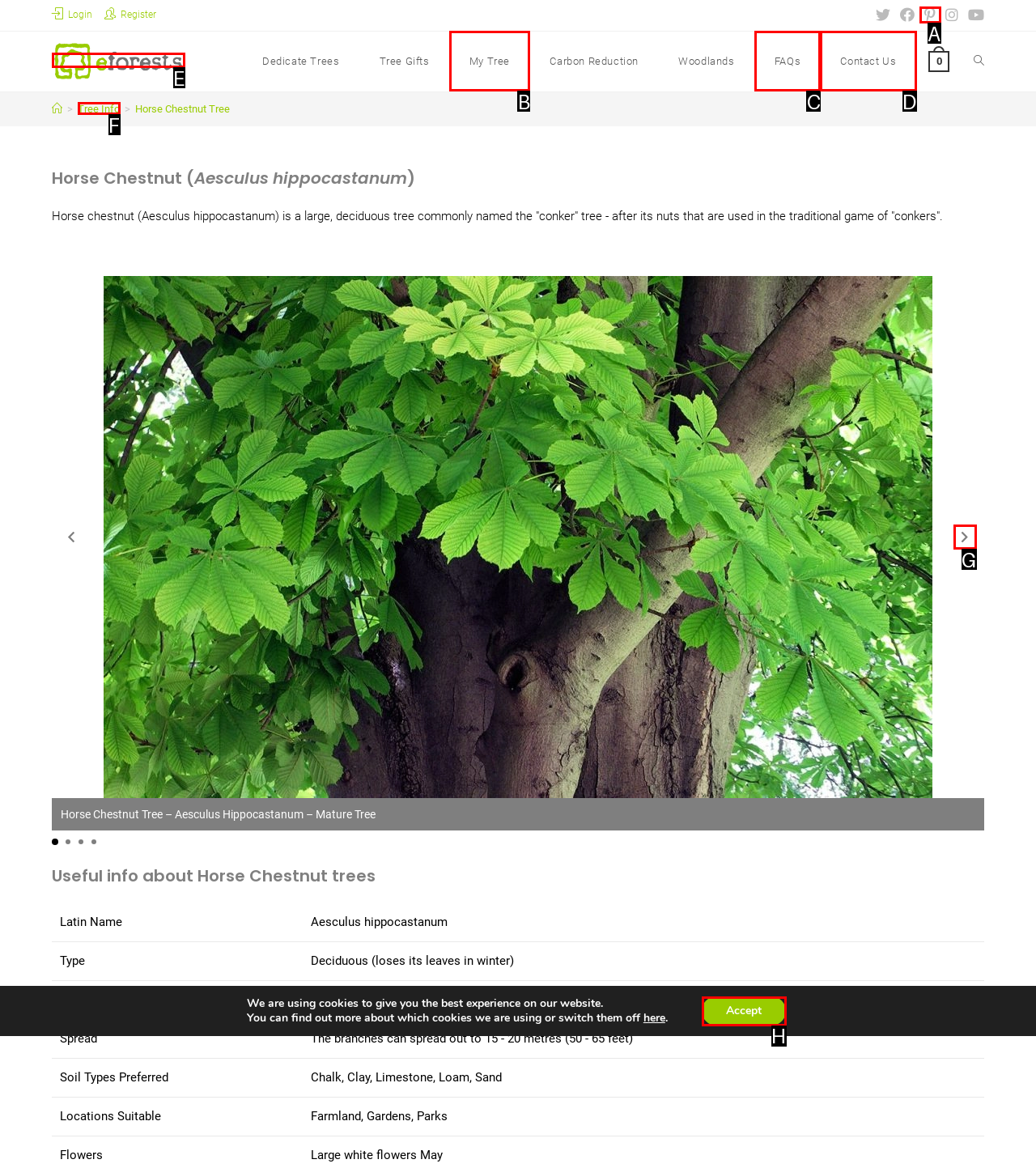Identify the option that corresponds to: My Tree
Respond with the corresponding letter from the choices provided.

B